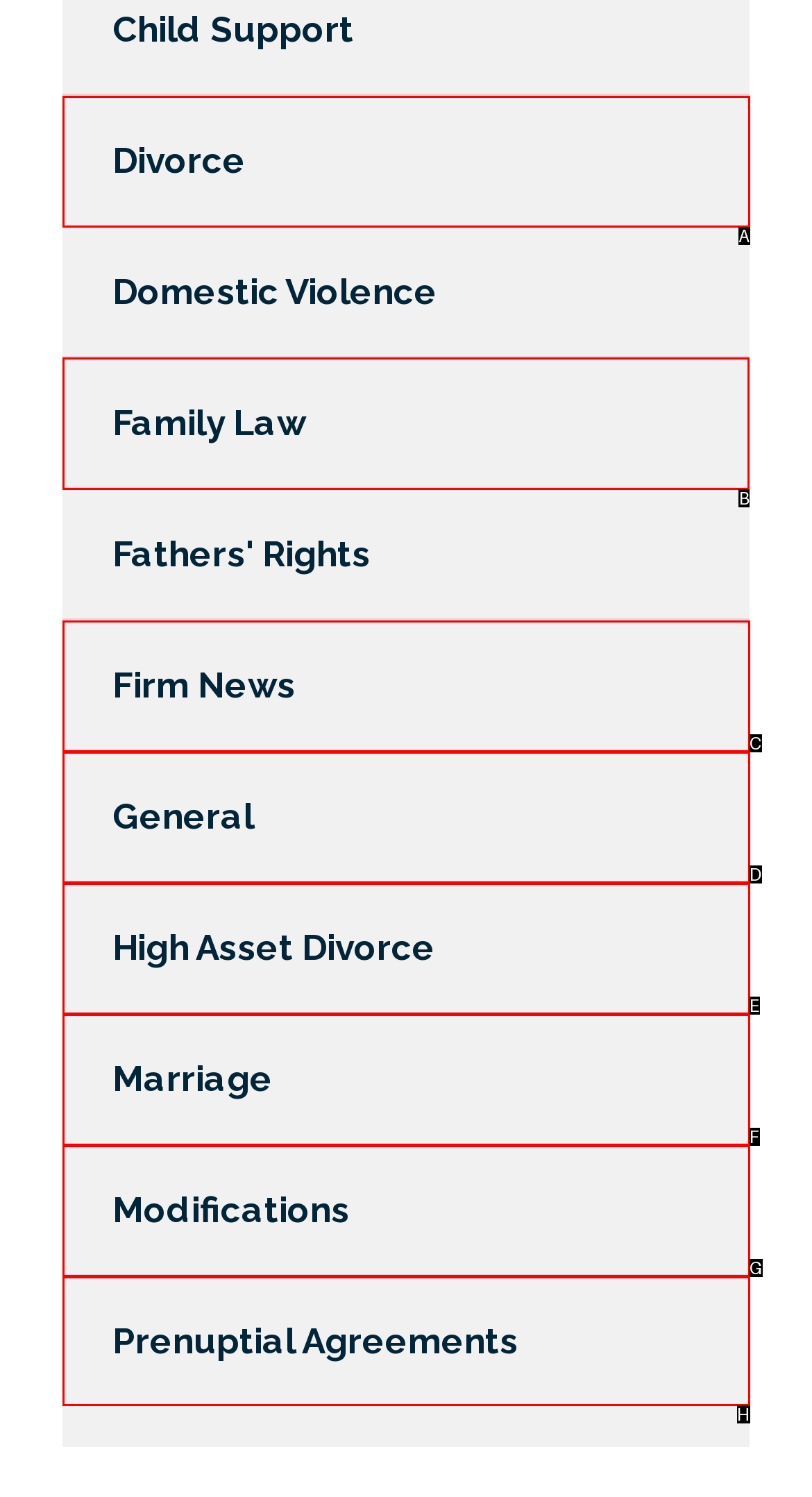Determine the letter of the element you should click to carry out the task: View details of DMA 35
Answer with the letter from the given choices.

None